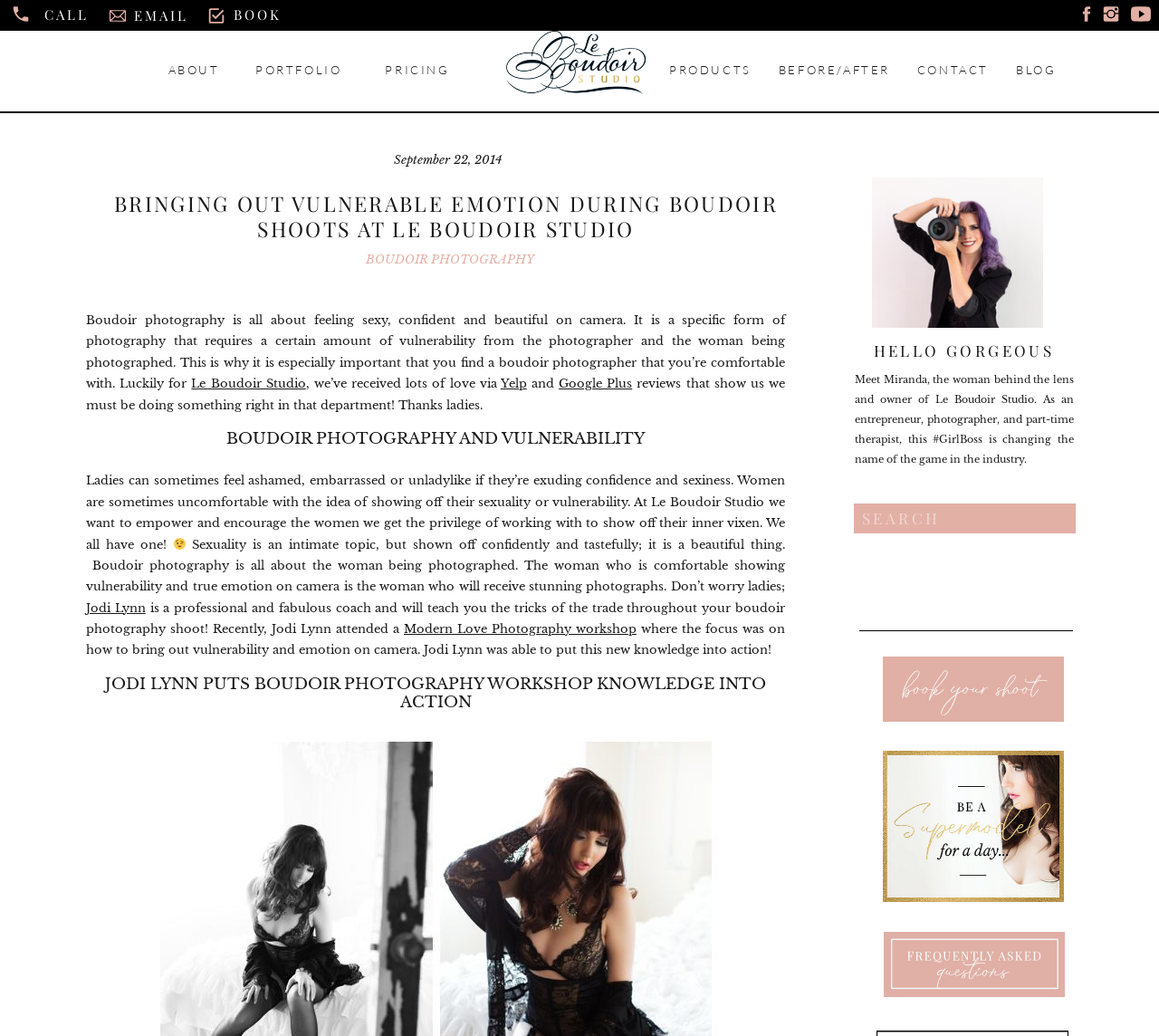Ascertain the bounding box coordinates for the UI element detailed here: "Jodi Lynn". The coordinates should be provided as [left, top, right, bottom] with each value being a float between 0 and 1.

[0.074, 0.579, 0.126, 0.594]